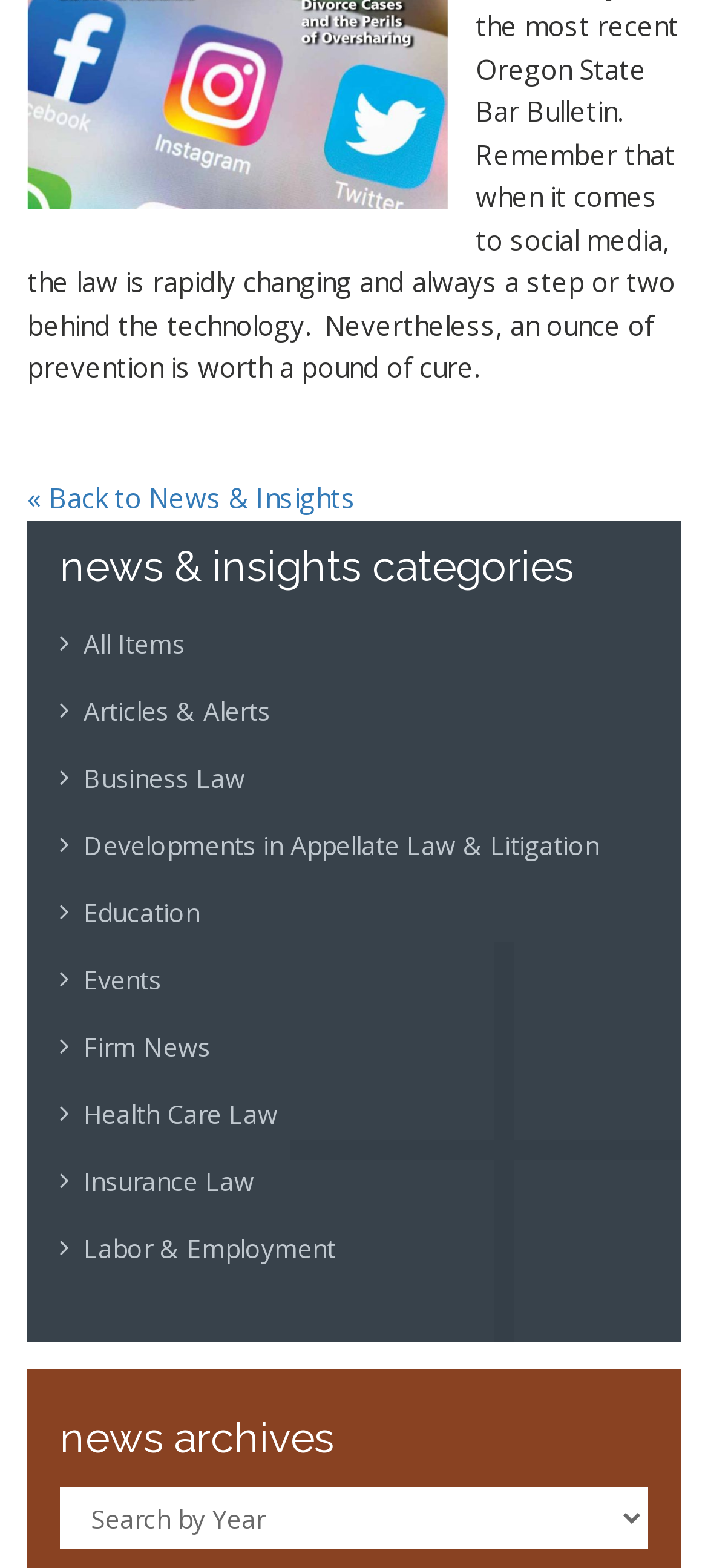Find the bounding box coordinates of the clickable element required to execute the following instruction: "view all items". Provide the coordinates as four float numbers between 0 and 1, i.e., [left, top, right, bottom].

[0.118, 0.4, 0.262, 0.422]